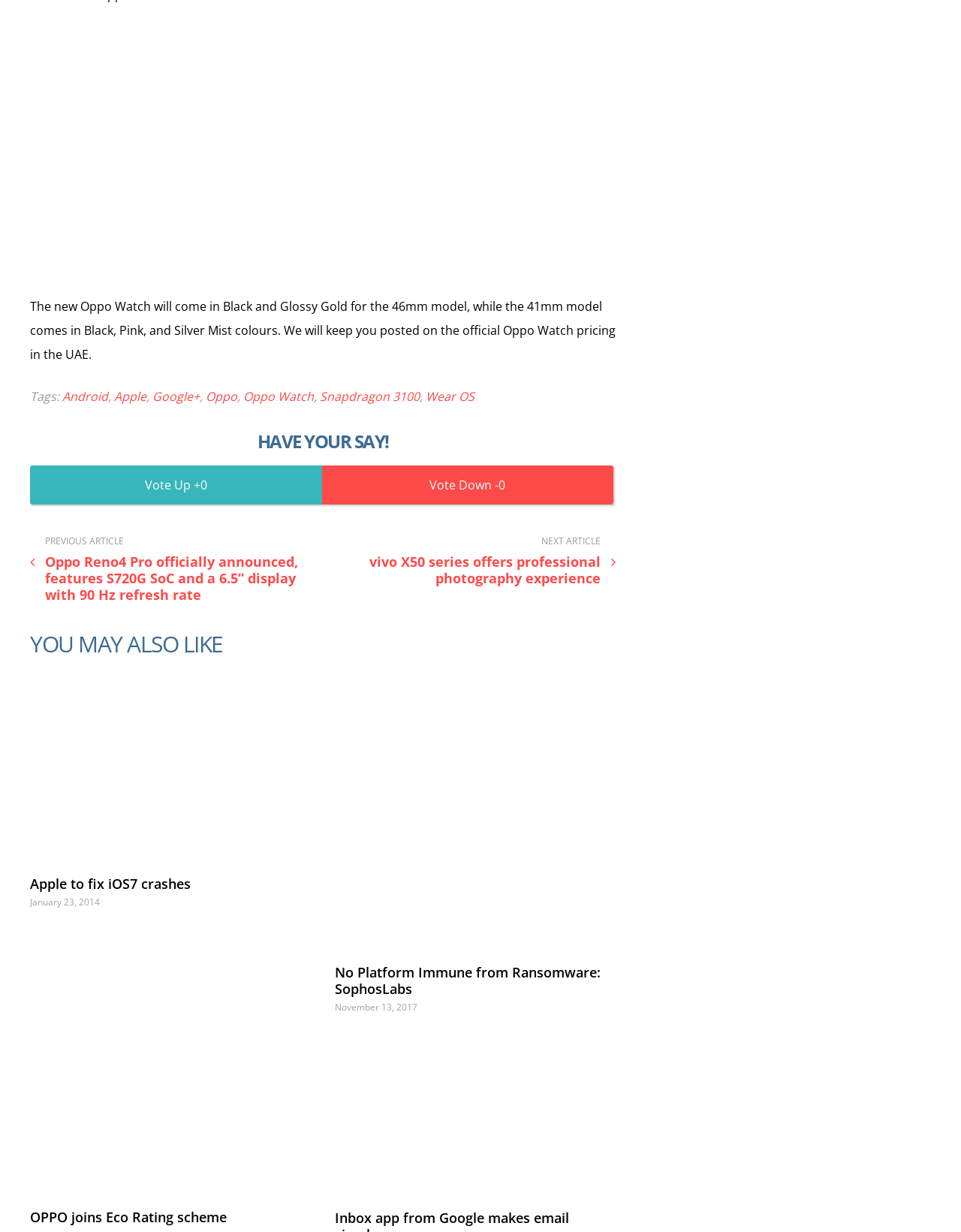Can you specify the bounding box coordinates for the region that should be clicked to fulfill this instruction: "Click on Oppo Watch".

[0.031, 0.02, 0.641, 0.224]